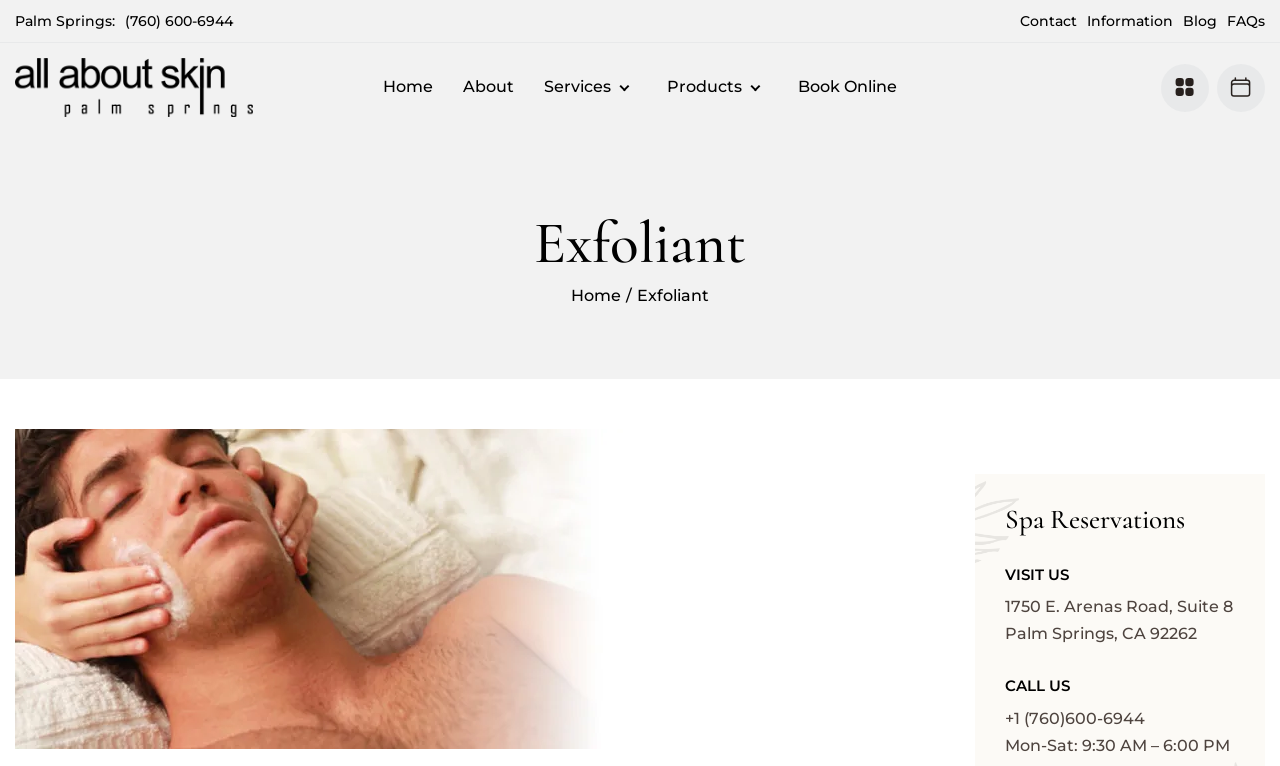What type of business is this?
Please respond to the question with as much detail as possible.

I inferred that this is a spa business by looking at the navigation bar, which has links to 'Services' and 'Book Online', and the section labeled 'VISIT US', which lists the address and hours of operation. Additionally, the logo at the top of the page says 'All About Skin Spa'.